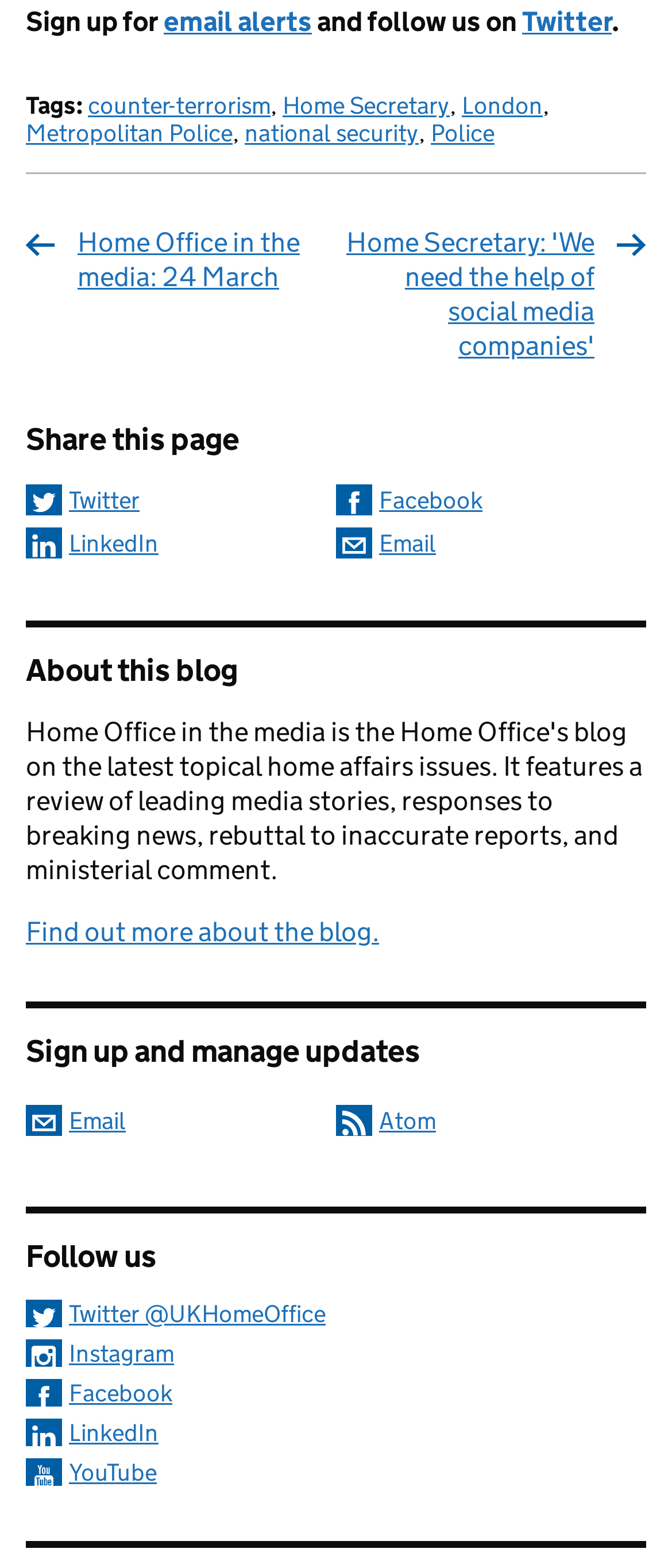What is the topic of the blog?
Refer to the image and provide a detailed answer to the question.

The topic of the blog can be inferred from the links and headings on the webpage, which mention 'Home Office', 'Home Secretary', and 'counter-terrorism', indicating that the blog is related to the Home Office.